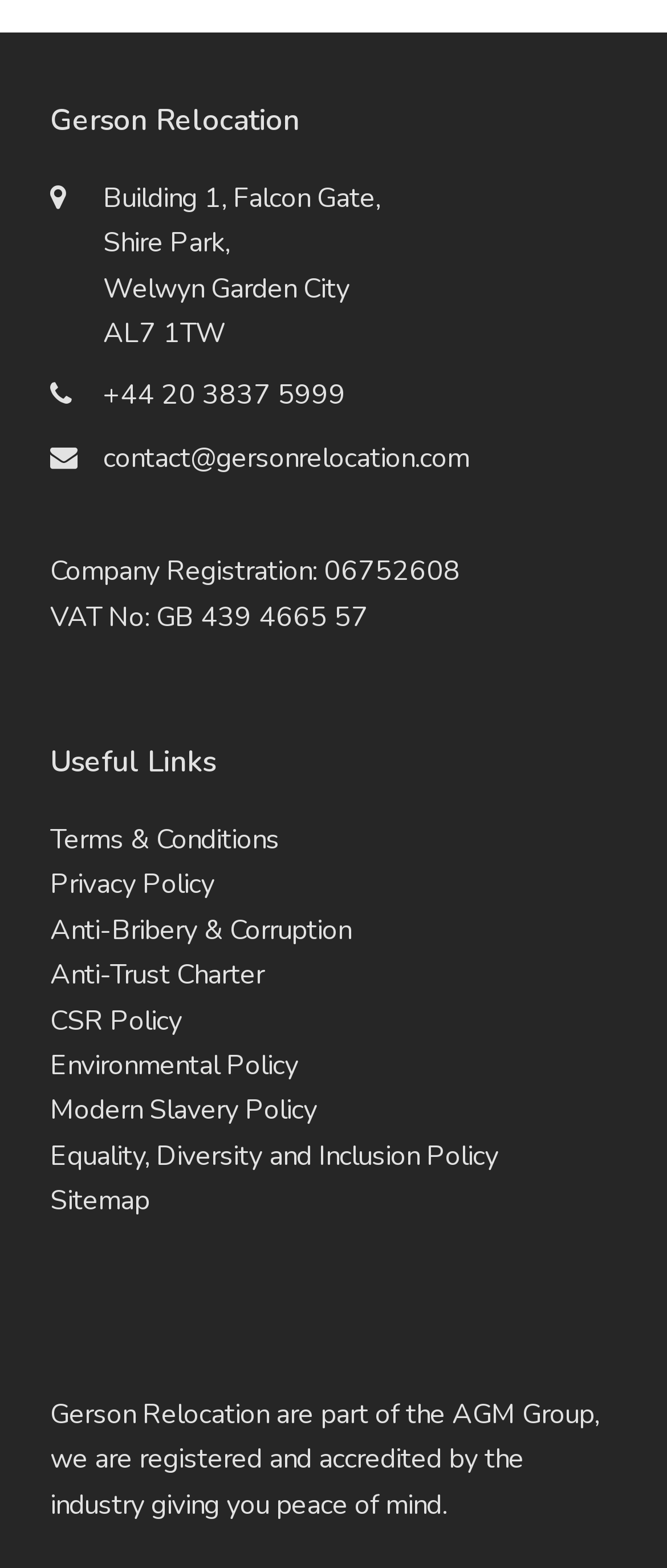Please provide the bounding box coordinates for the element that needs to be clicked to perform the instruction: "Visit the company's sitemap". The coordinates must consist of four float numbers between 0 and 1, formatted as [left, top, right, bottom].

[0.075, 0.754, 0.224, 0.778]